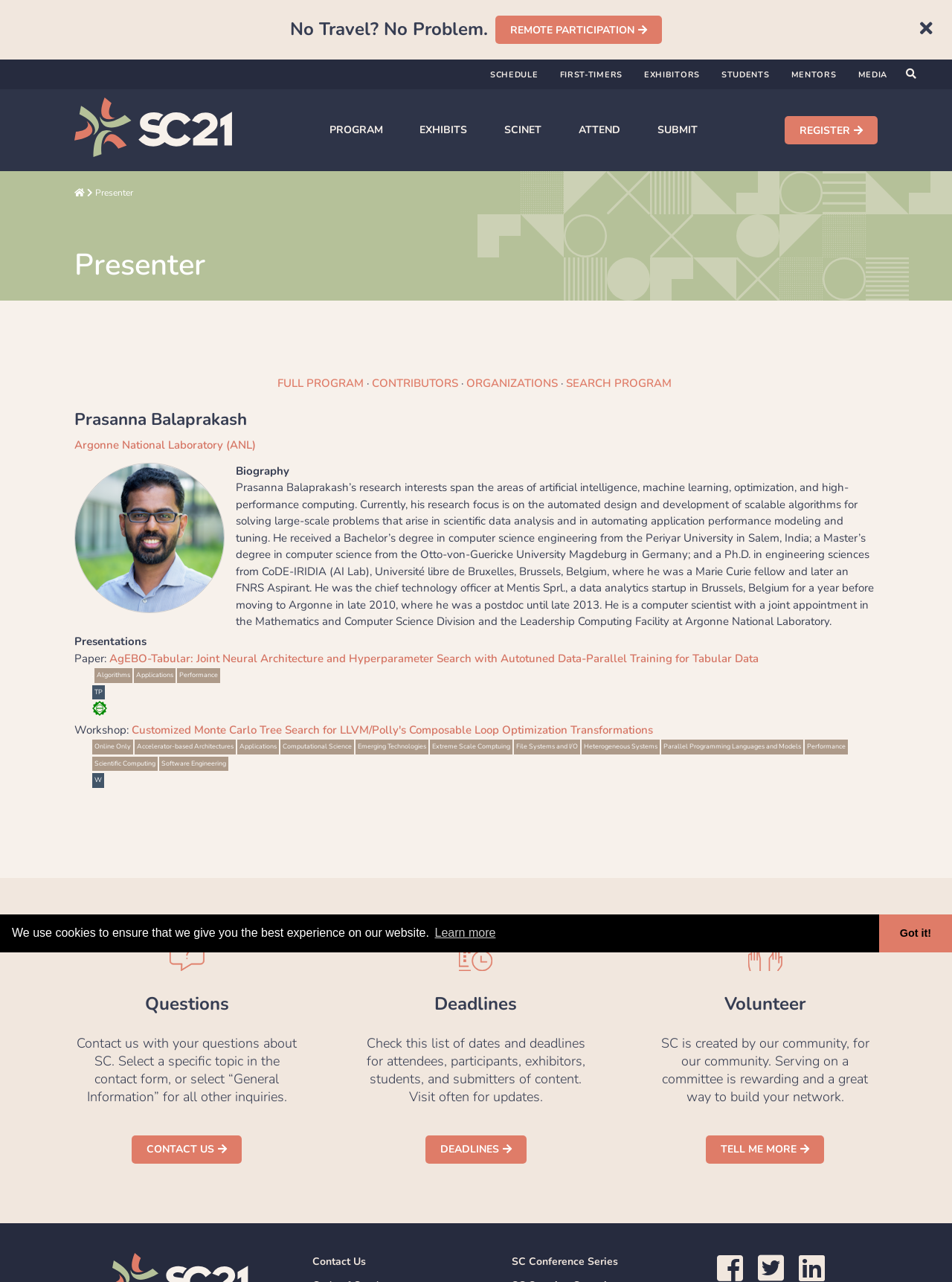Show the bounding box coordinates of the element that should be clicked to complete the task: "click the 'learn more about cookies' button".

[0.454, 0.719, 0.523, 0.737]